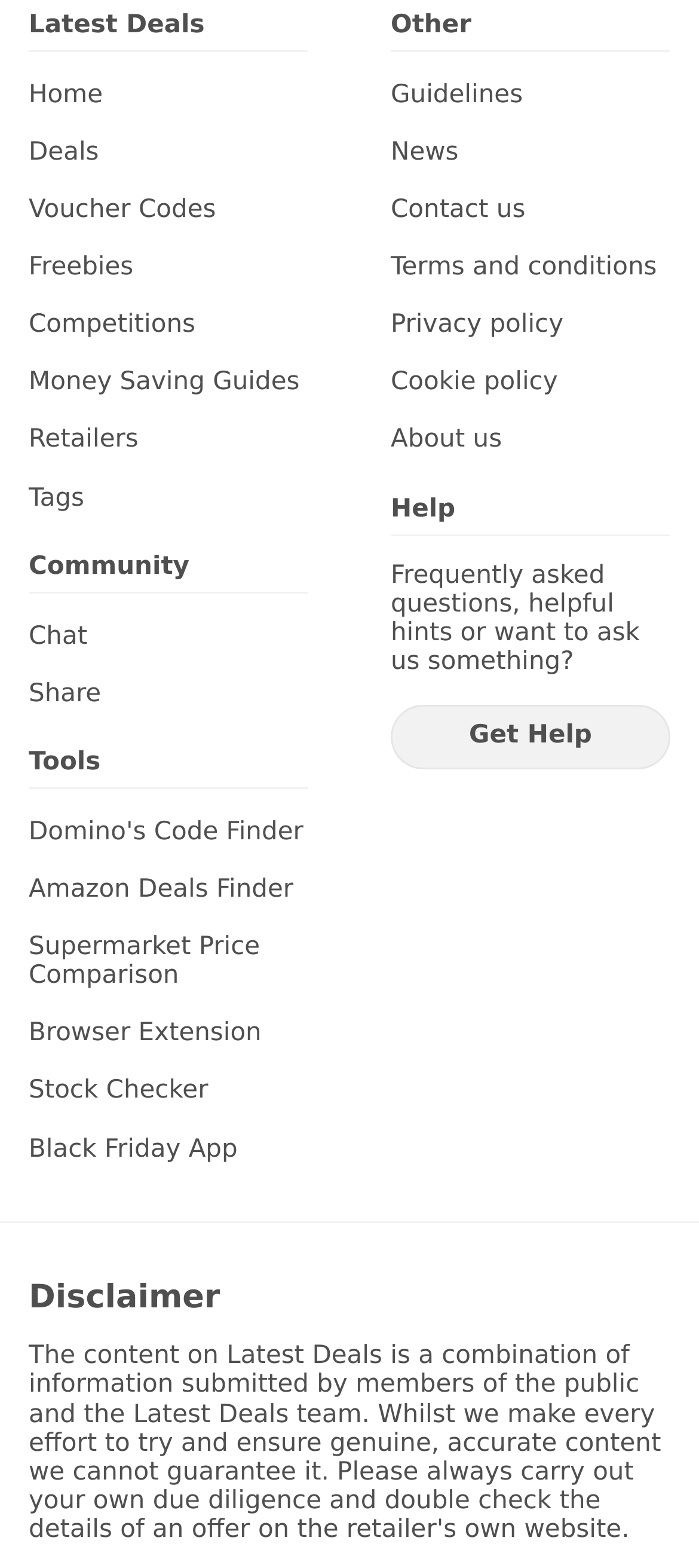What is the last link on the top right? Based on the screenshot, please respond with a single word or phrase.

About us